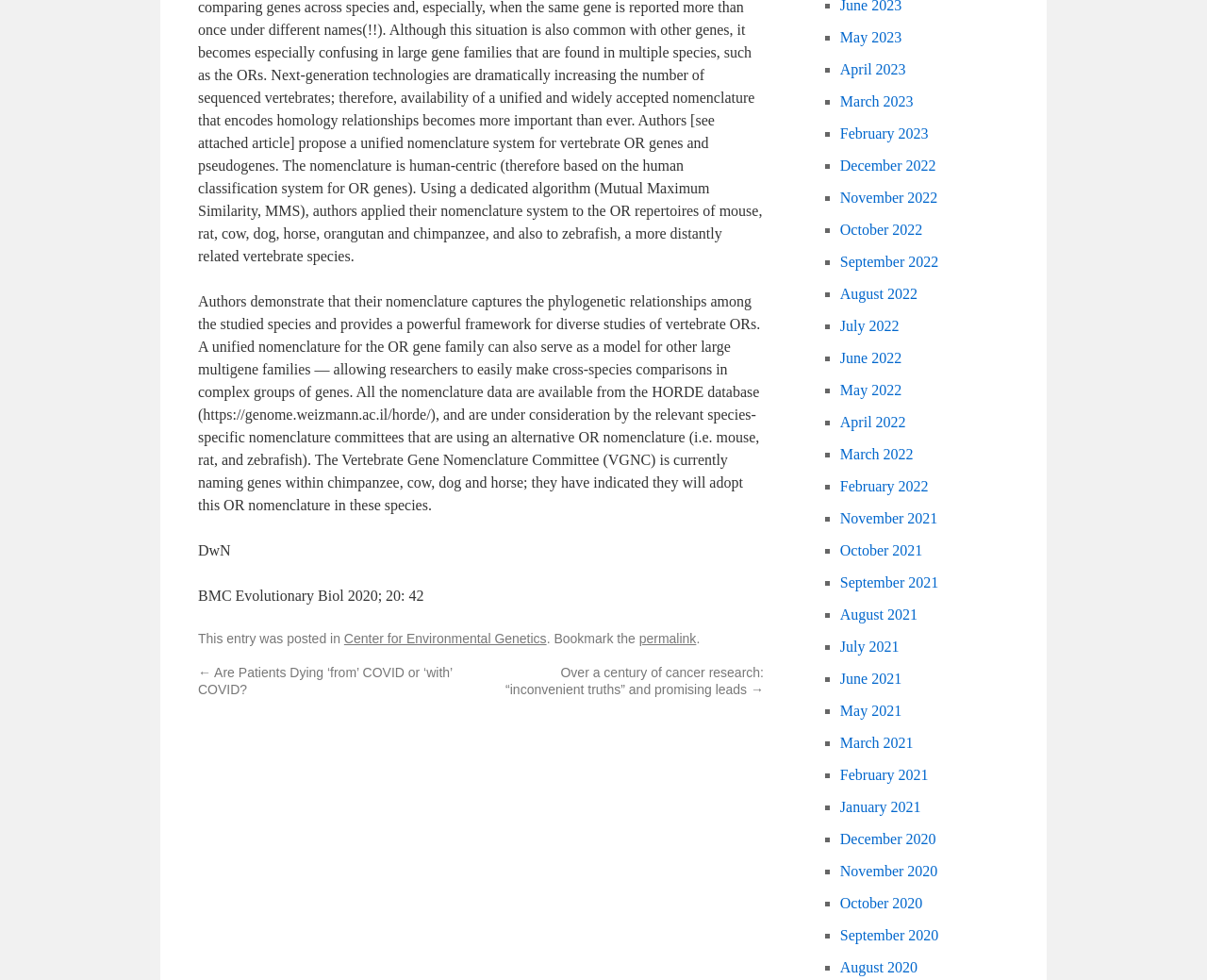Please specify the bounding box coordinates of the element that should be clicked to execute the given instruction: 'View Facebook'. Ensure the coordinates are four float numbers between 0 and 1, expressed as [left, top, right, bottom].

None